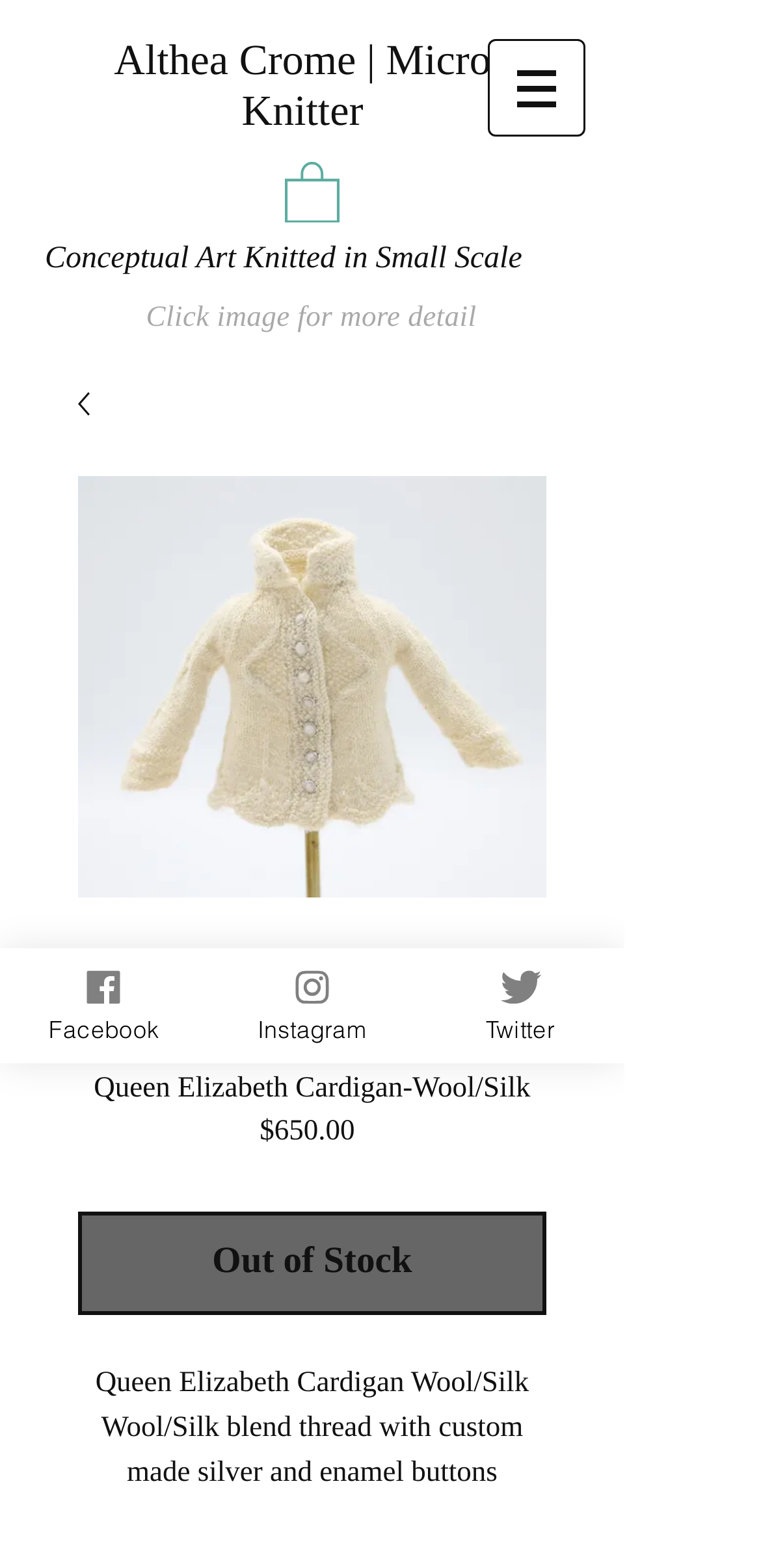How many social media links are there on the webpage?
Please ensure your answer to the question is detailed and covers all necessary aspects.

I found the social media links by looking at the bottom of the webpage, where I saw links to Facebook, Instagram, and Twitter, which are three social media platforms.